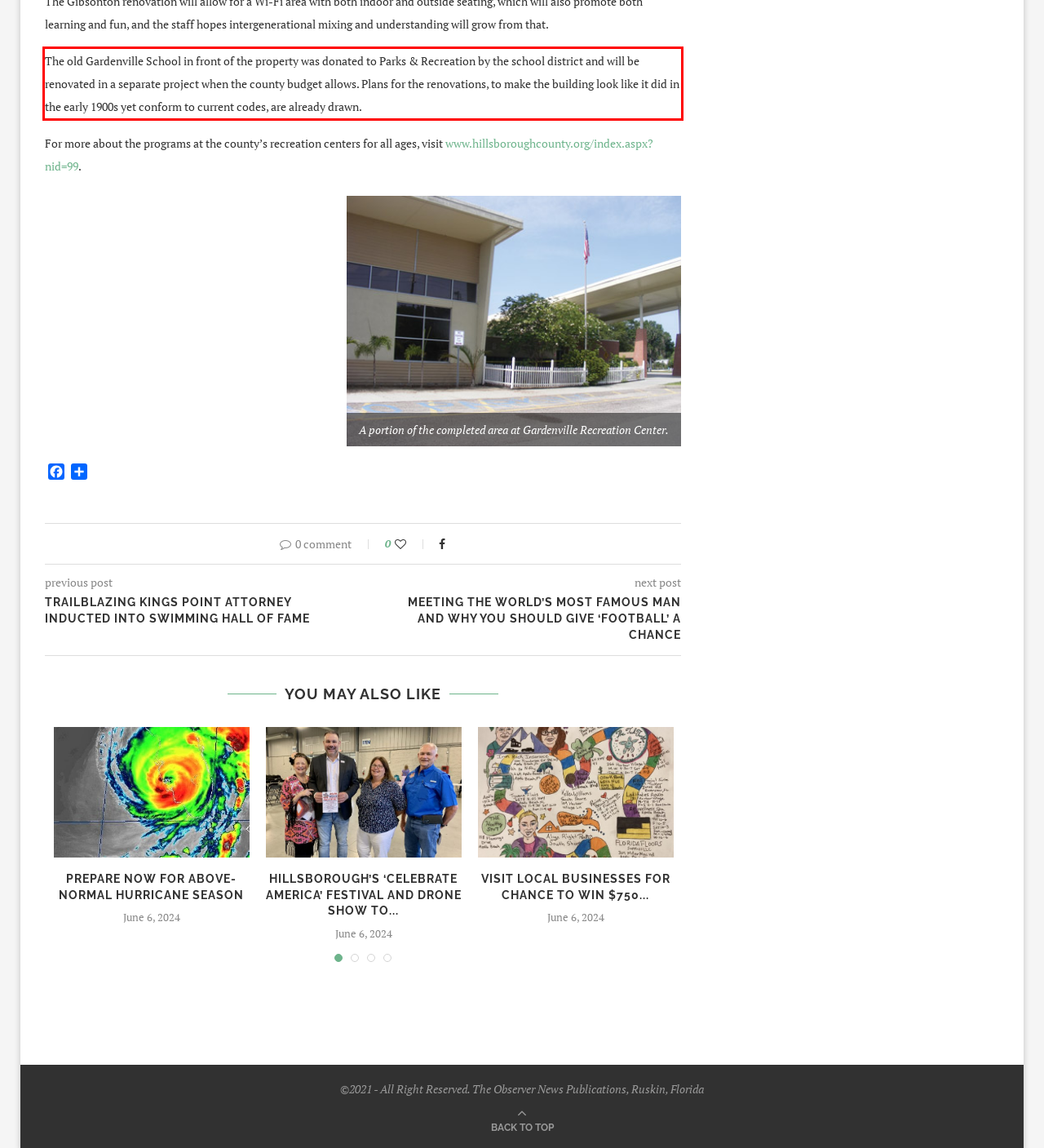You have a screenshot with a red rectangle around a UI element. Recognize and extract the text within this red bounding box using OCR.

The old Gardenville School in front of the property was donated to Parks & Recreation by the school district and will be renovated in a separate project when the county budget allows. Plans for the renovations, to make the building look like it did in the early 1900s yet conform to current codes, are already drawn.